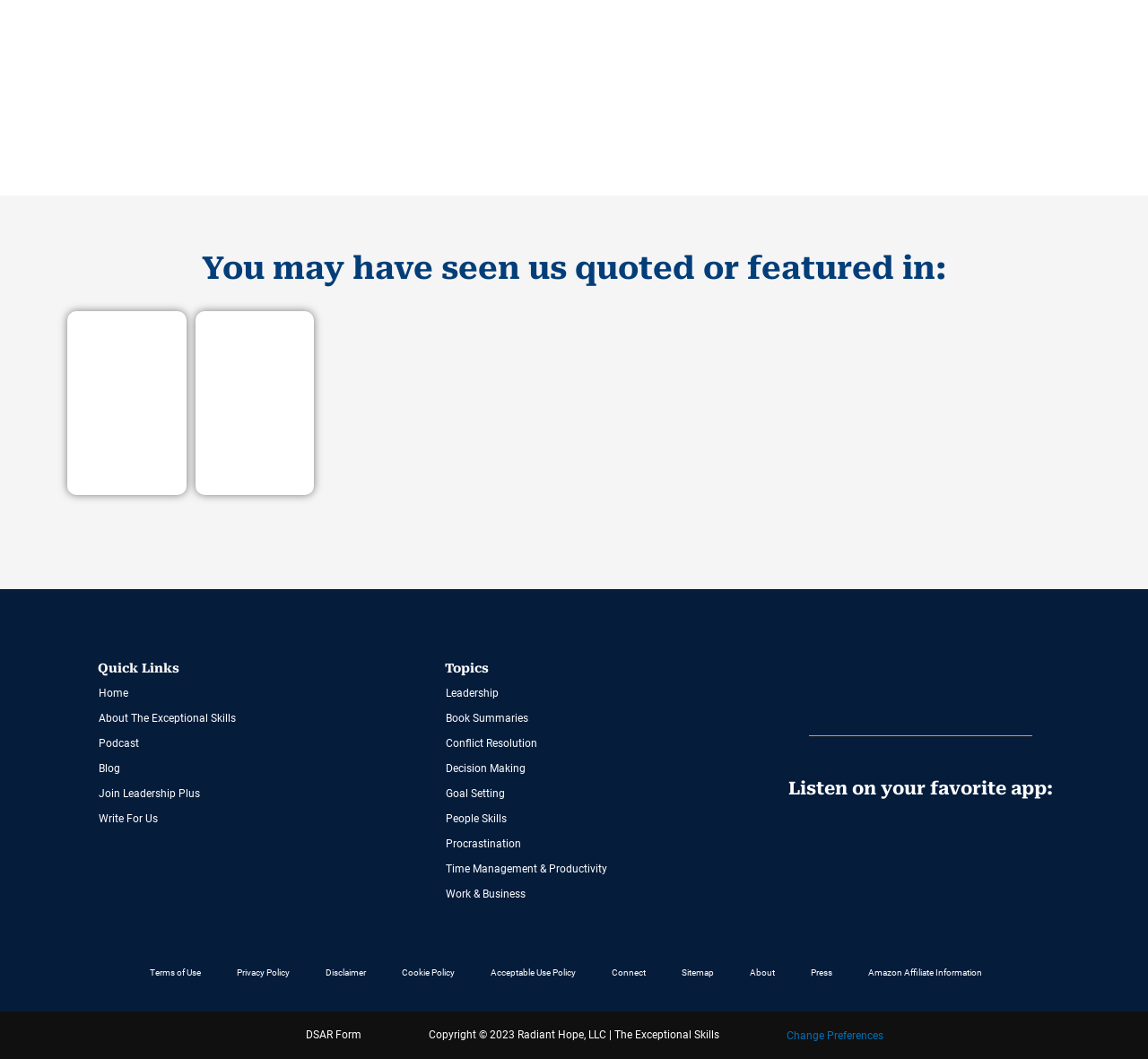Could you please study the image and provide a detailed answer to the question:
What is the website's policy on cookies?

I found the answer by looking at the link 'Cookie Policy' at the bottom of the page, which suggests that the website has a policy in place regarding the use of cookies.